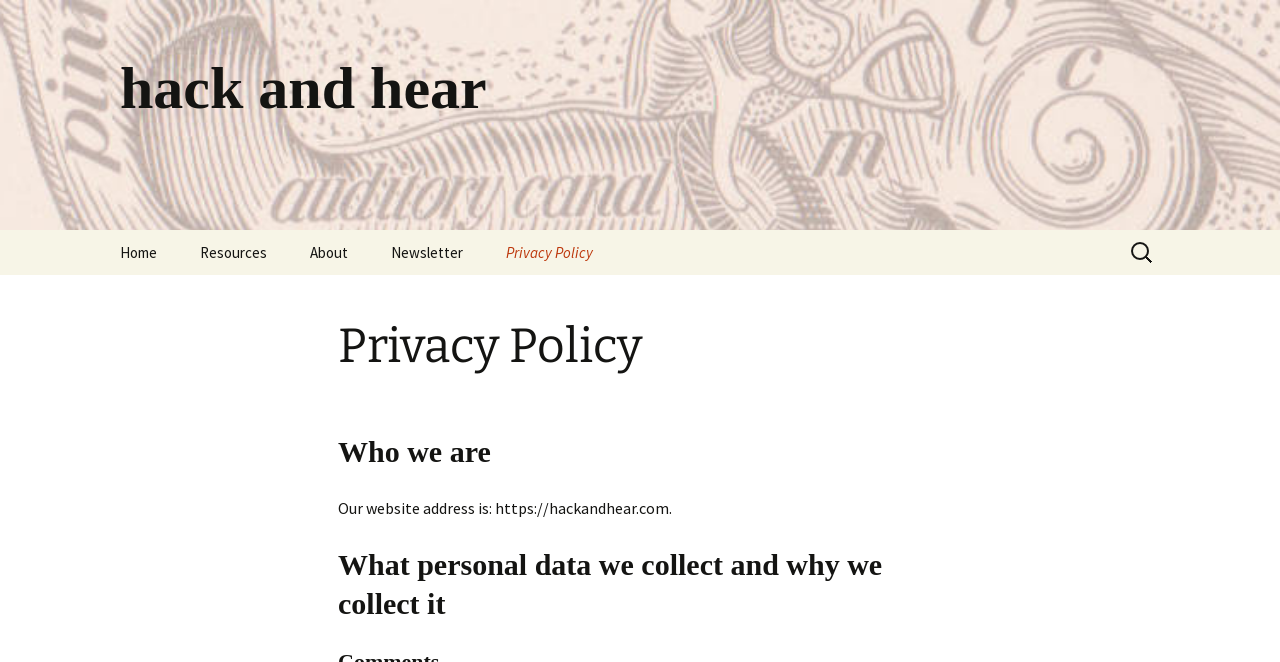How many links are there in the top navigation bar?
Respond with a short answer, either a single word or a phrase, based on the image.

6